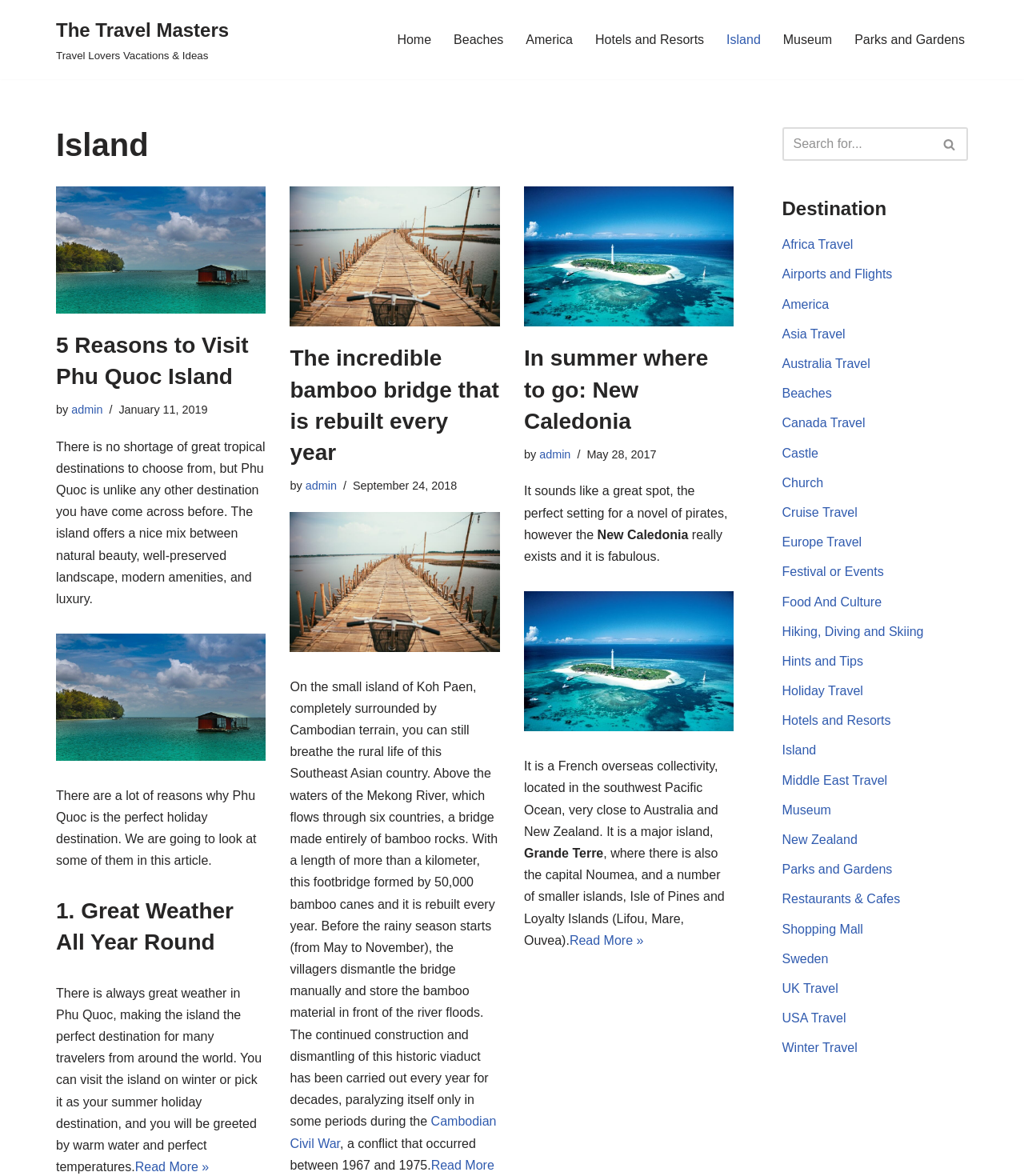Find the bounding box coordinates for the area you need to click to carry out the instruction: "Visit the 'Beaches' page". The coordinates should be four float numbers between 0 and 1, indicated as [left, top, right, bottom].

[0.443, 0.025, 0.492, 0.043]